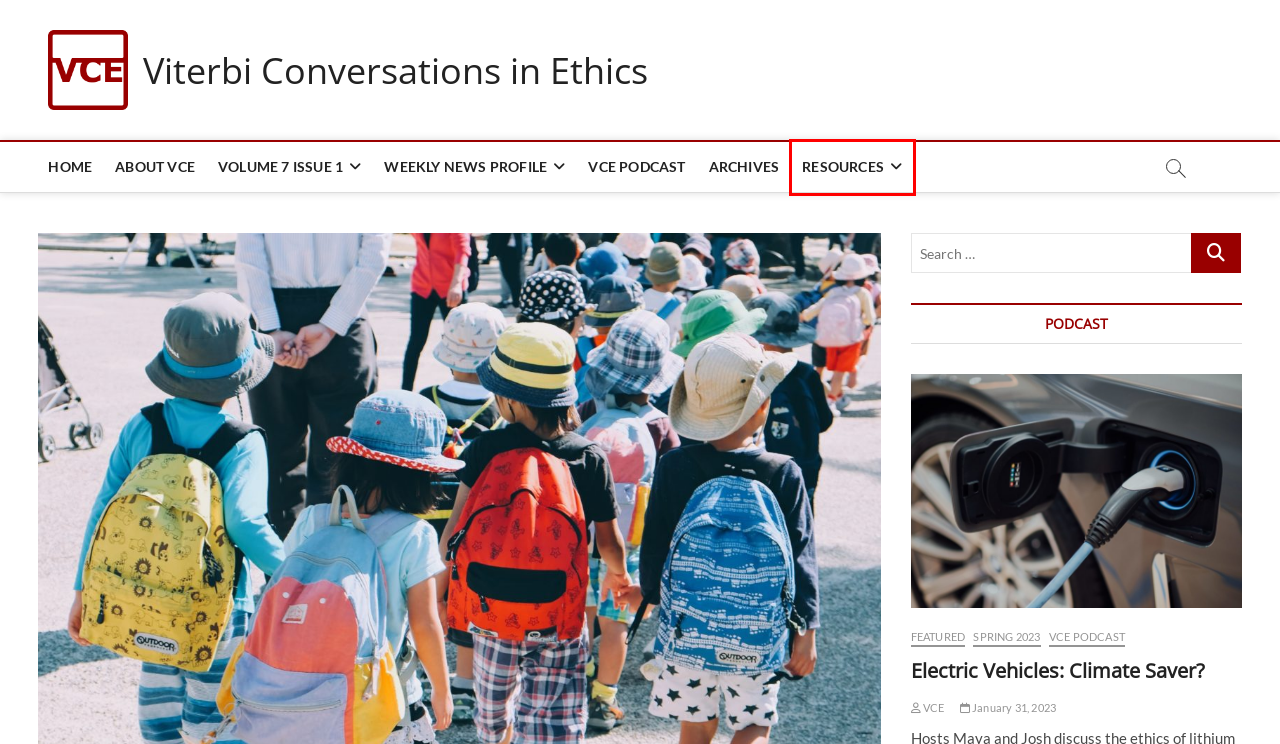You are presented with a screenshot of a webpage with a red bounding box. Select the webpage description that most closely matches the new webpage after clicking the element inside the red bounding box. The options are:
A. VCE Podcast - Viterbi Conversations in Ethics
B. Volume 7 Issue 1 - Viterbi Conversations in Ethics
C. VCE Podcast Archives - Viterbi Conversations in Ethics
D. Electric Vehicles: Climate Saver? - Viterbi Conversations in Ethics
E. About VCE - Viterbi Conversations in Ethics
F. Resources - Viterbi Conversations in Ethics
G. Weekly News Profile Archives - Viterbi Conversations in Ethics
H. Featured Archives - Viterbi Conversations in Ethics

F